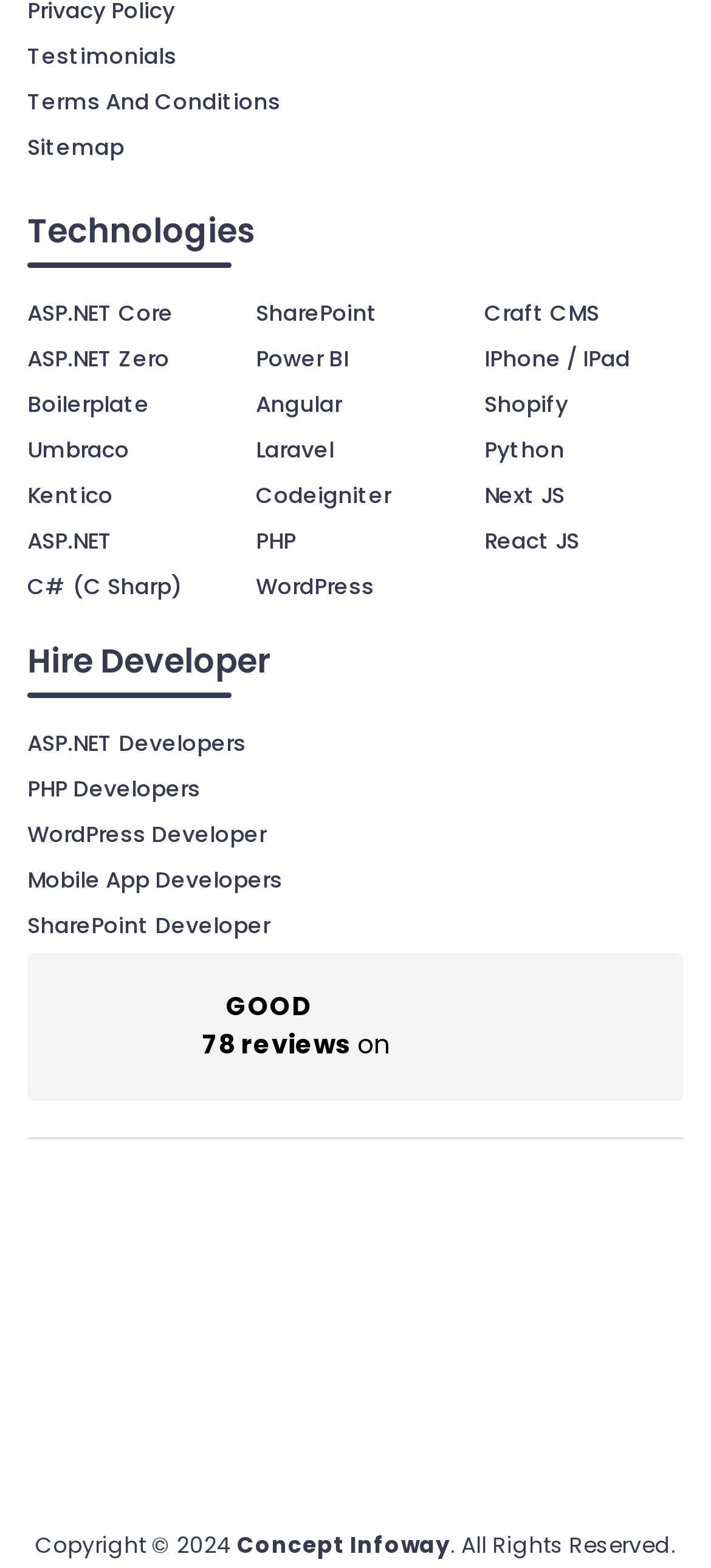Identify the bounding box for the UI element described as: "SharePoint". The coordinates should be four float numbers between 0 and 1, i.e., [left, top, right, bottom].

[0.36, 0.19, 0.532, 0.21]